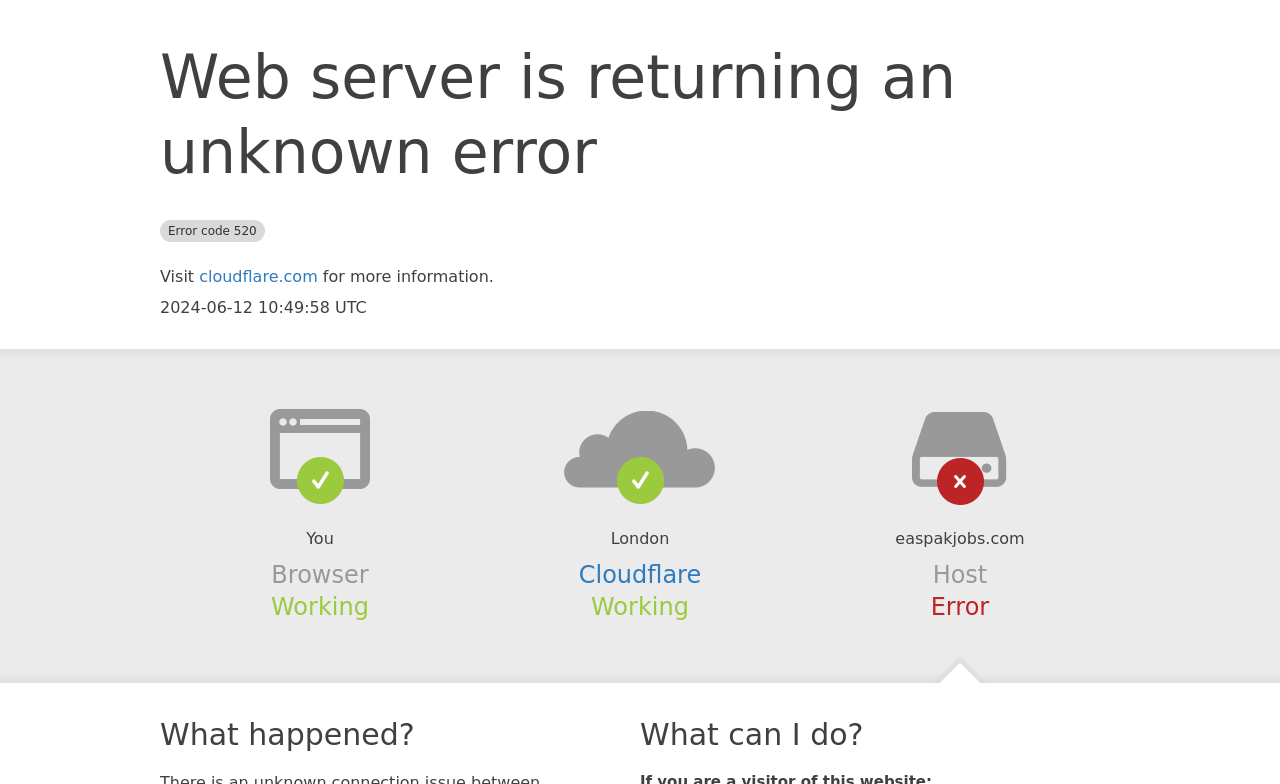Based on the image, please elaborate on the answer to the following question:
What can I do?

The webpage has a section titled 'What can I do?' which likely provides information on what to do in this situation, but the exact details are not specified.